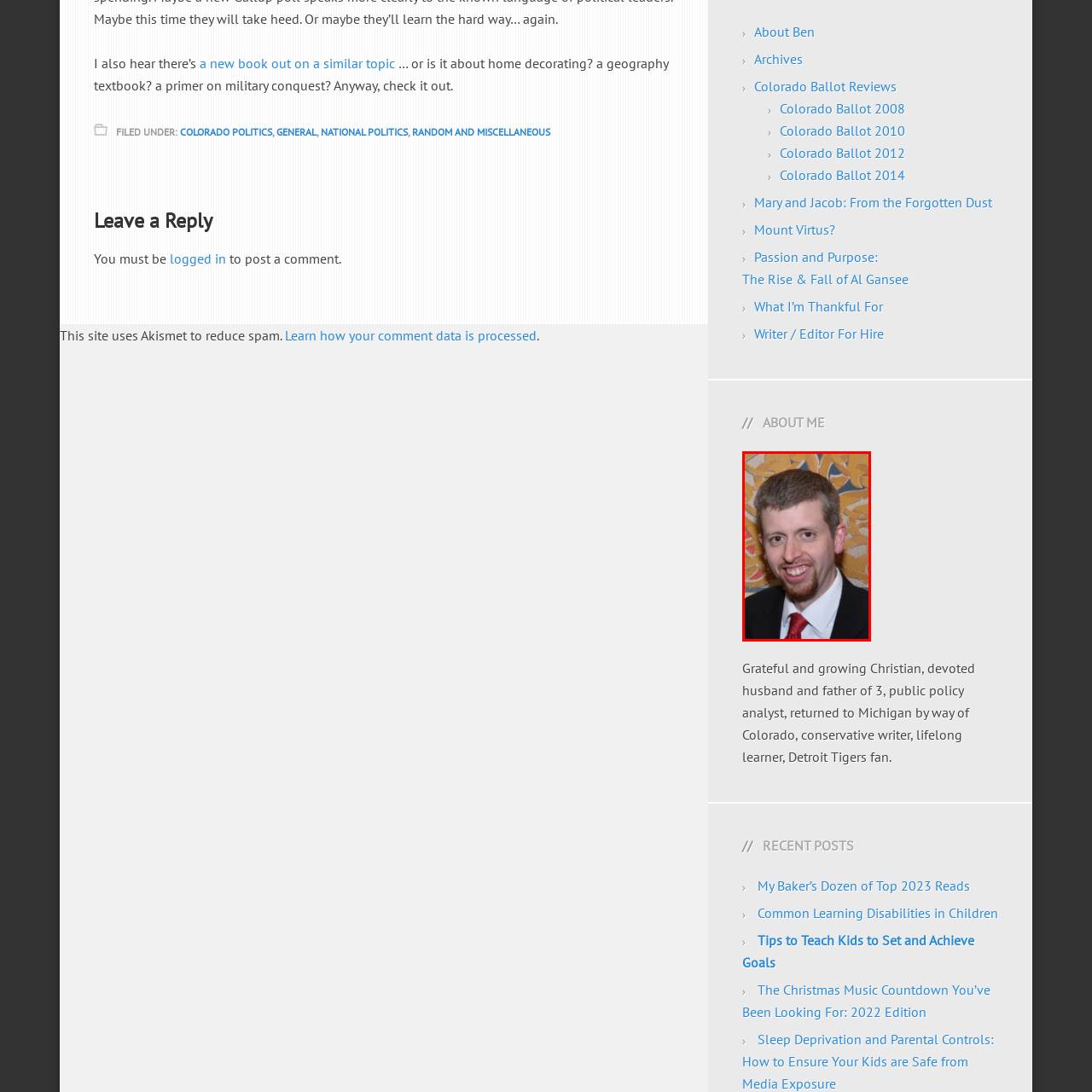How many children does the man have?
Direct your attention to the image inside the red bounding box and provide a detailed explanation in your answer.

According to the caption, the man is described as a devoted husband and father of three, indicating that he has three children.